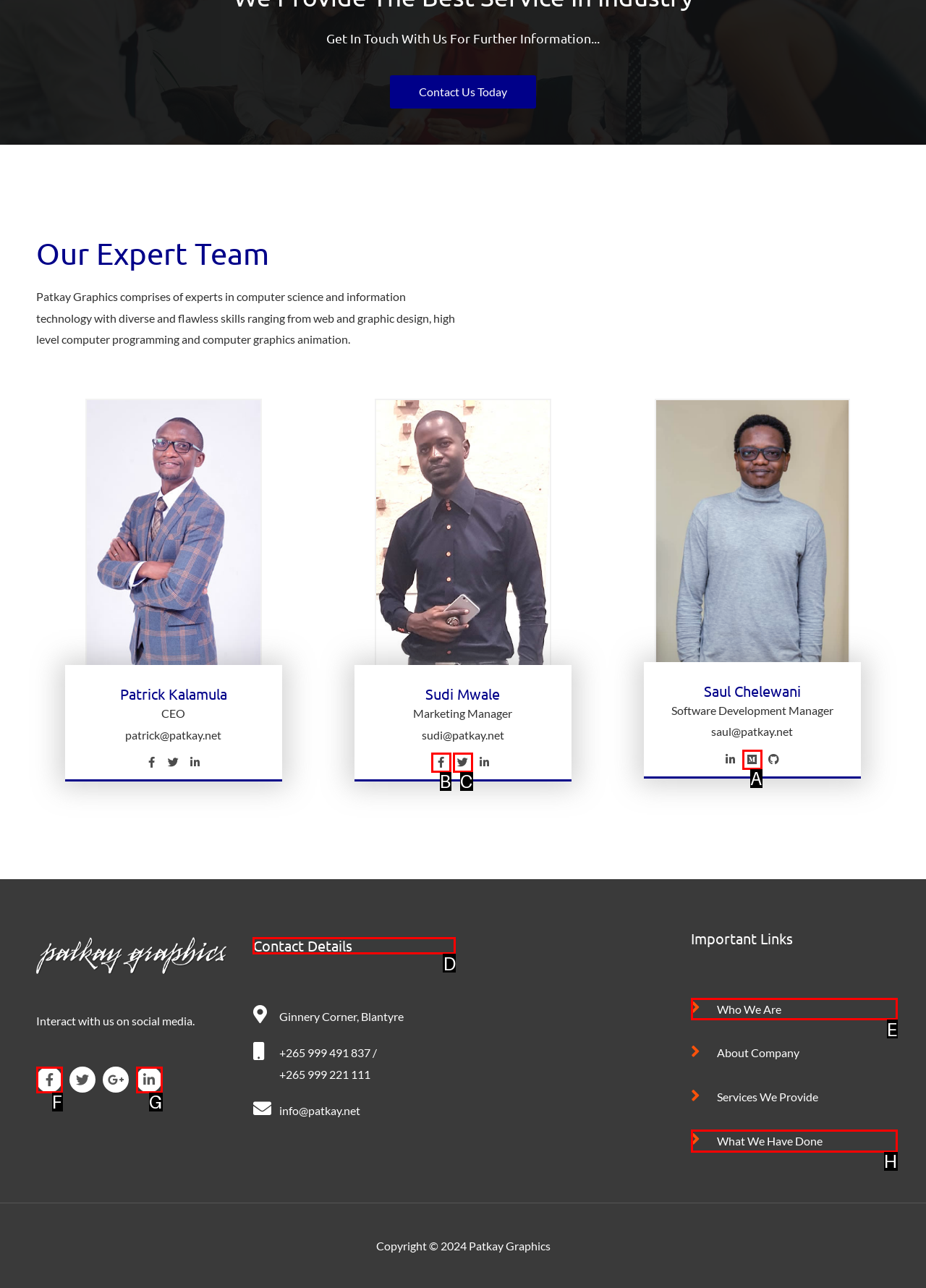Which HTML element should be clicked to complete the following task: Check our contact details?
Answer with the letter corresponding to the correct choice.

D